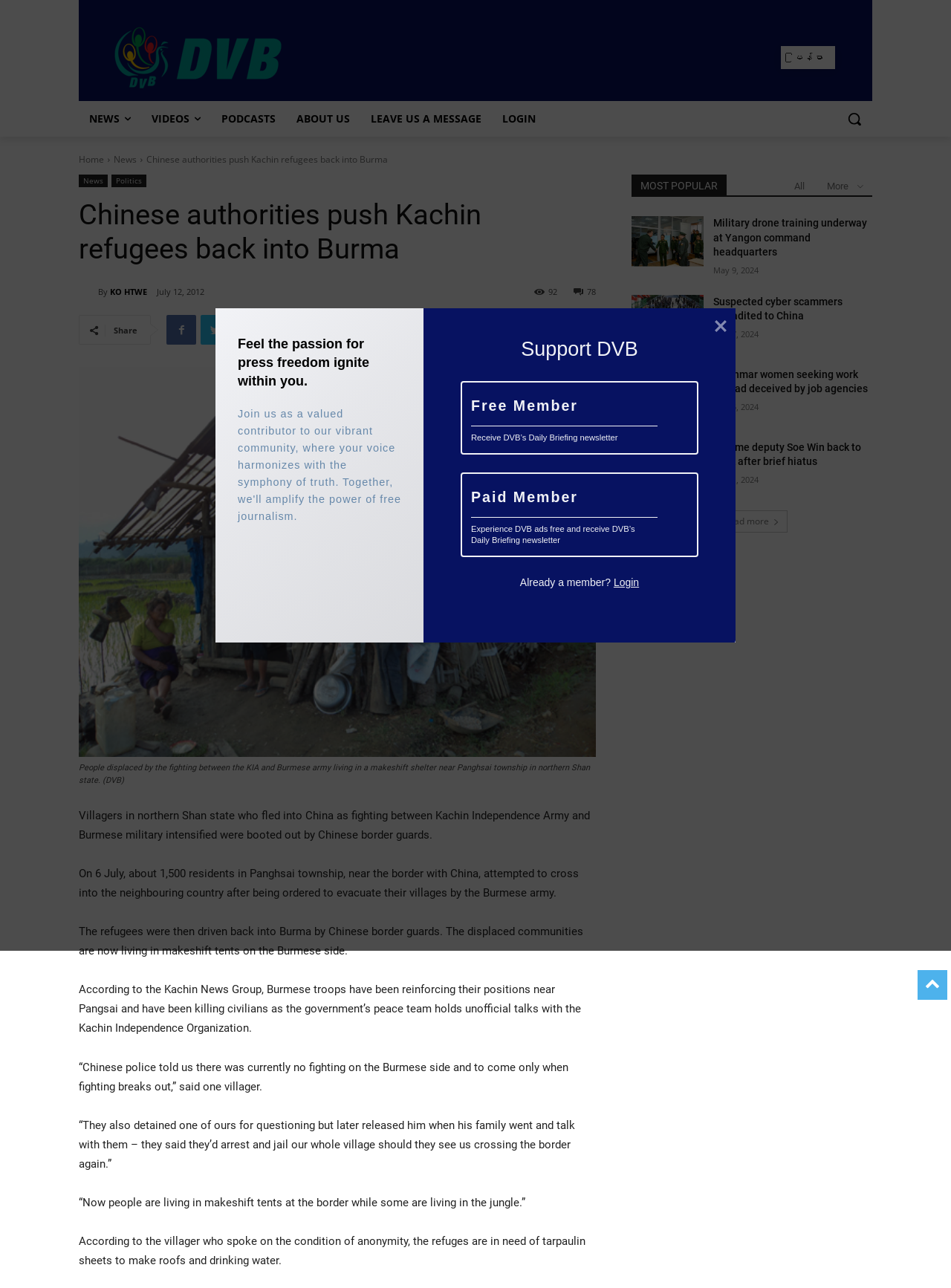Find and specify the bounding box coordinates that correspond to the clickable region for the instruction: "Click the logo".

[0.083, 0.016, 0.333, 0.073]